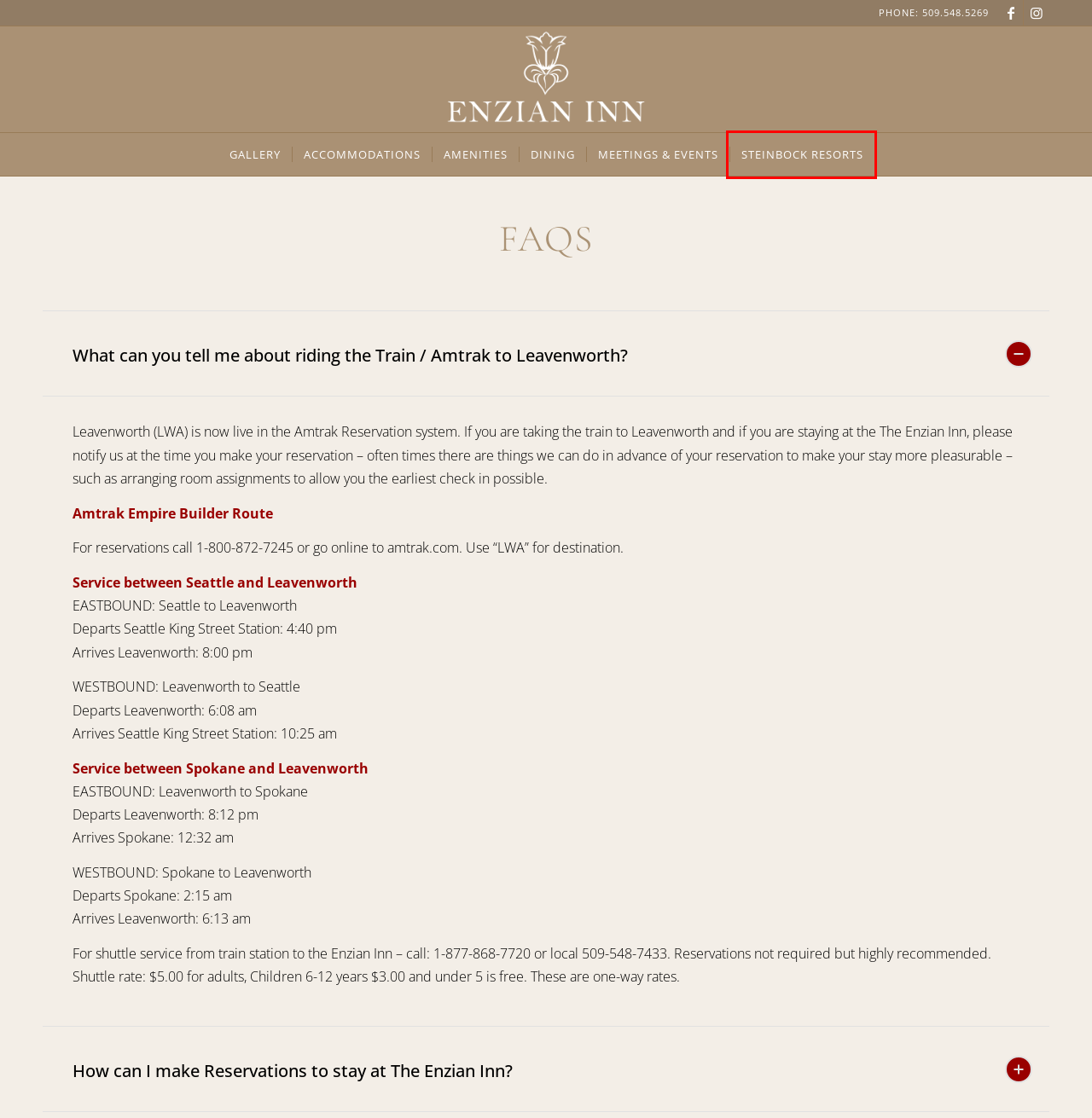Inspect the provided webpage screenshot, concentrating on the element within the red bounding box. Select the description that best represents the new webpage after you click the highlighted element. Here are the candidates:
A. DINING – Enzian Inn – Leavenworth
B. Enzian Inn – Leavenworth
C. GALLERY – Enzian Inn – Leavenworth
D. MEETINGS & EVENTS – Enzian Inn – Leavenworth
E. AMENITIES & EXPERIENCES – Enzian Inn – Leavenworth
F. ACCOMMODATIONS – Enzian Inn – Leavenworth
G. Posthotel – Leavenworth
H. STEINBOCK RESORTS – Enzian Inn – Leavenworth

H